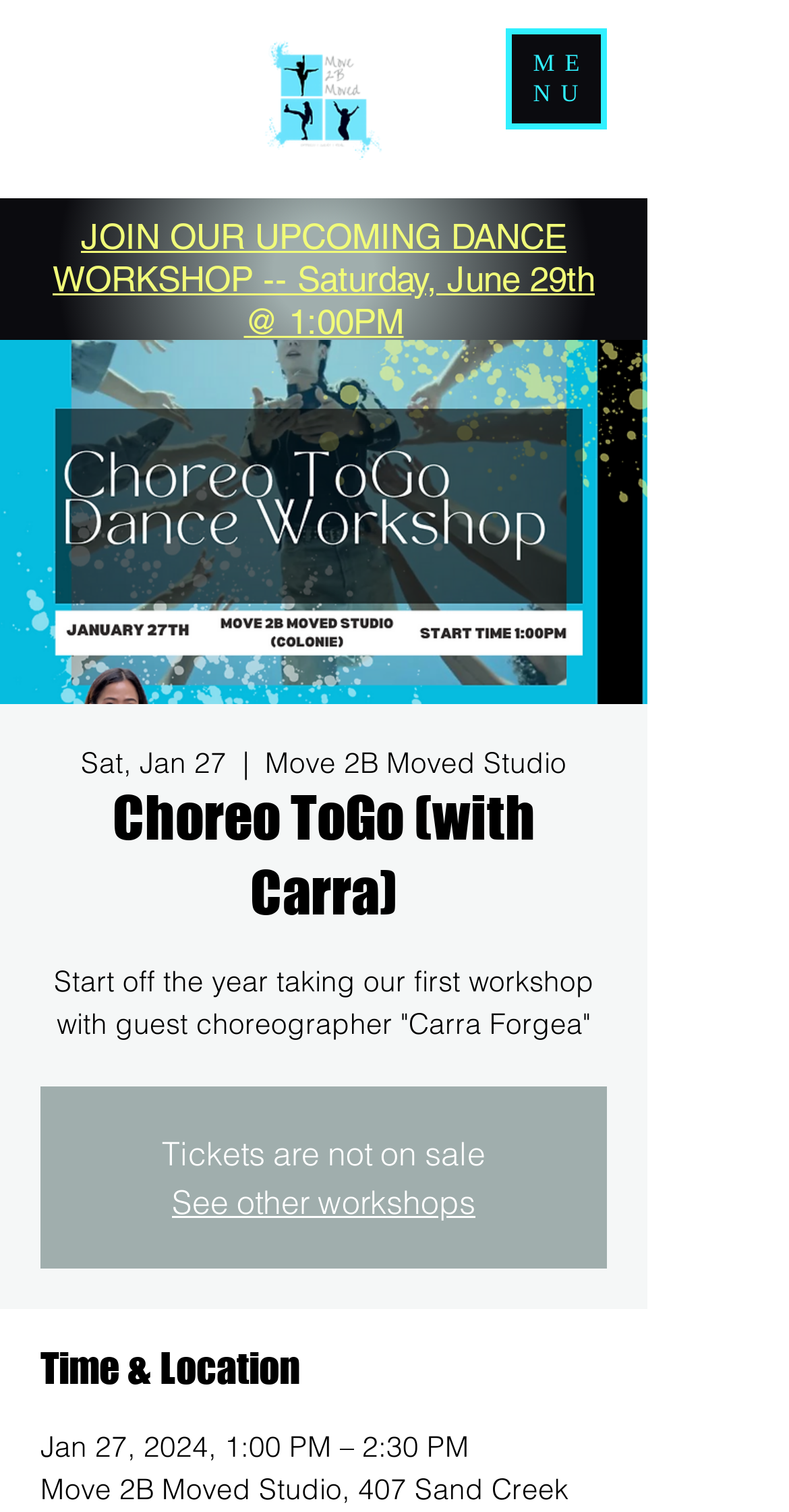What is the status of the tickets for the workshop?
By examining the image, provide a one-word or phrase answer.

Not on sale